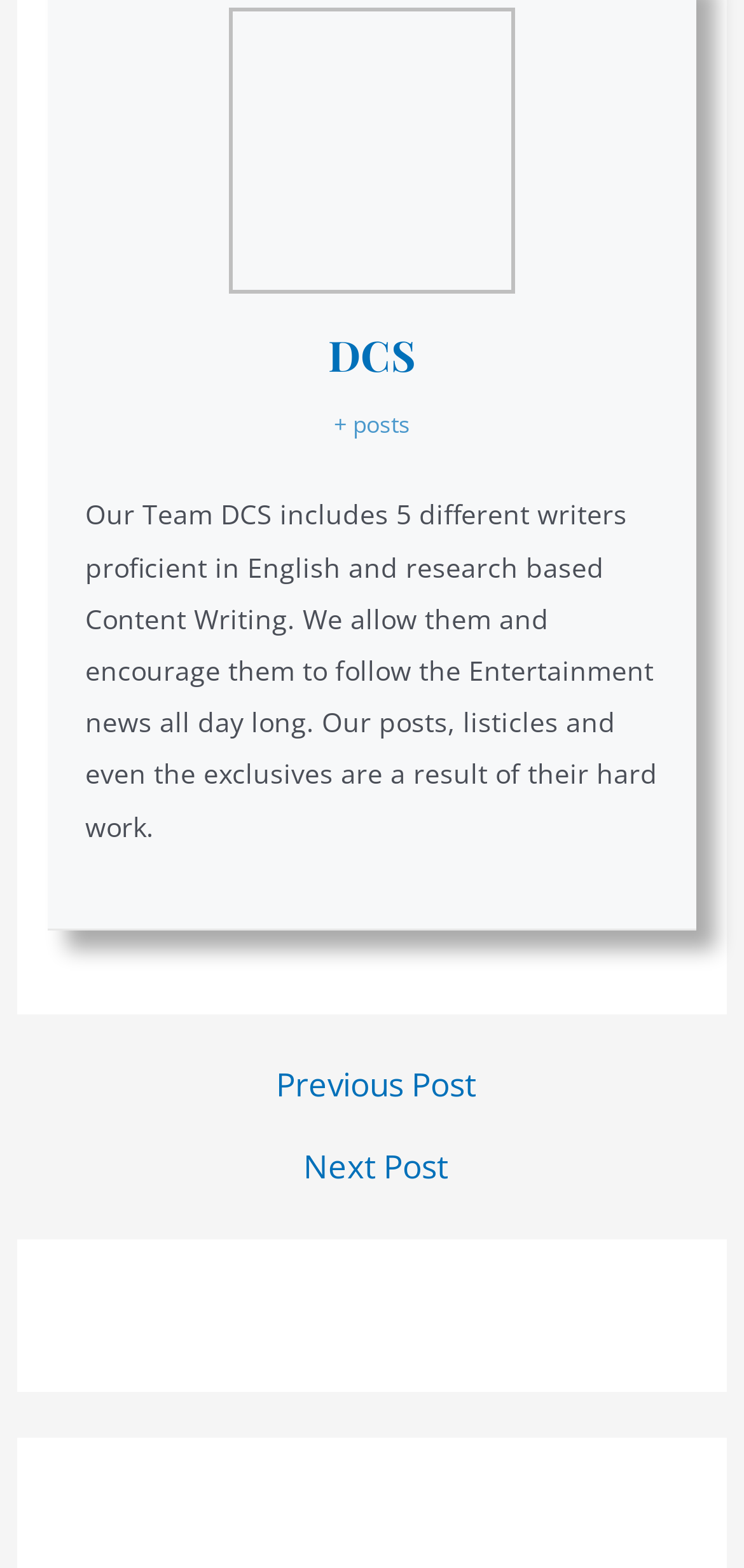What is the purpose of the team?
We need a detailed and meticulous answer to the question.

The static text mentions that the team is proficient in English and research-based Content Writing, which suggests that the purpose of the team is to create content.